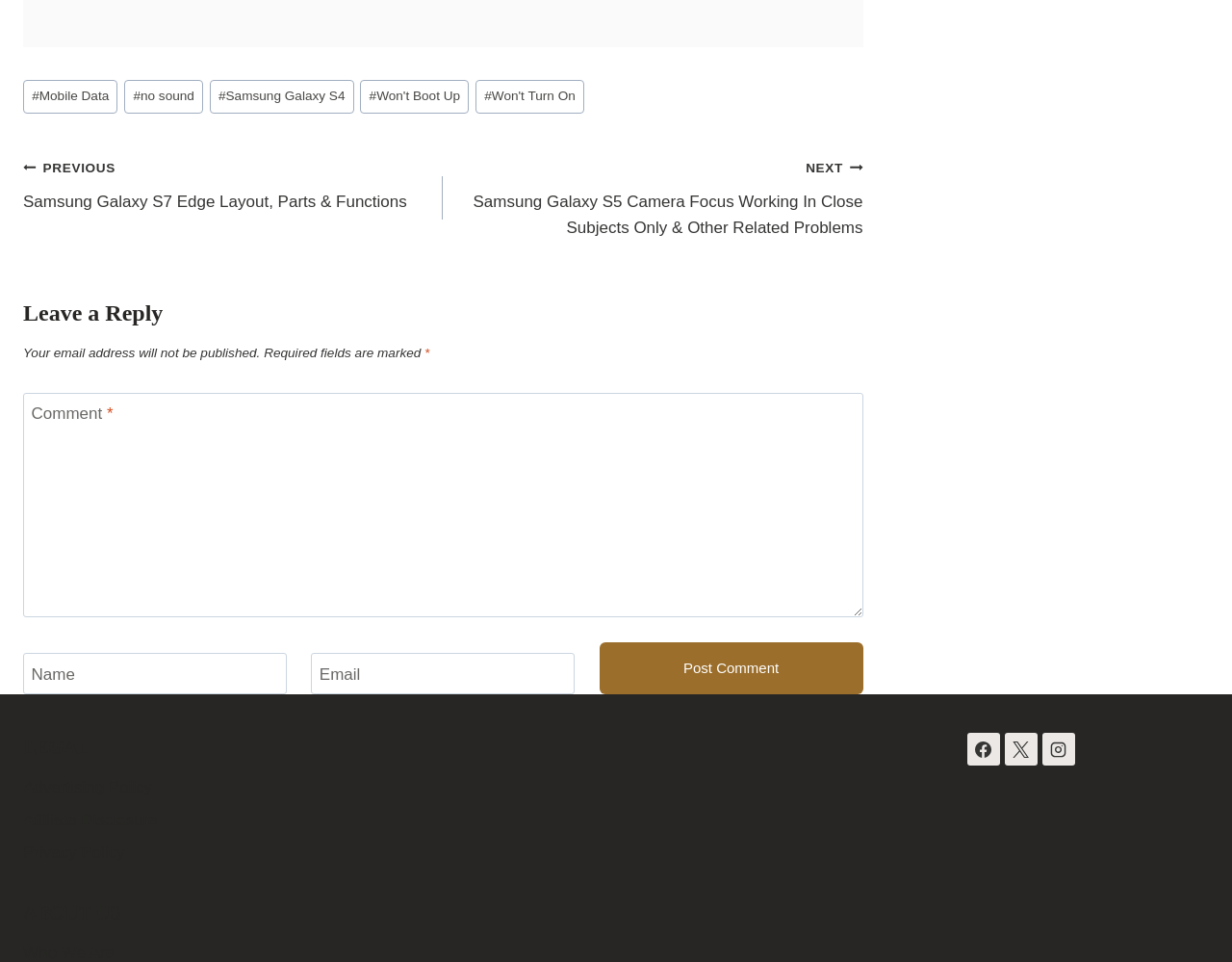Determine the bounding box coordinates of the element that should be clicked to execute the following command: "Click on the 'Samsung Galaxy S4' link".

[0.17, 0.083, 0.287, 0.118]